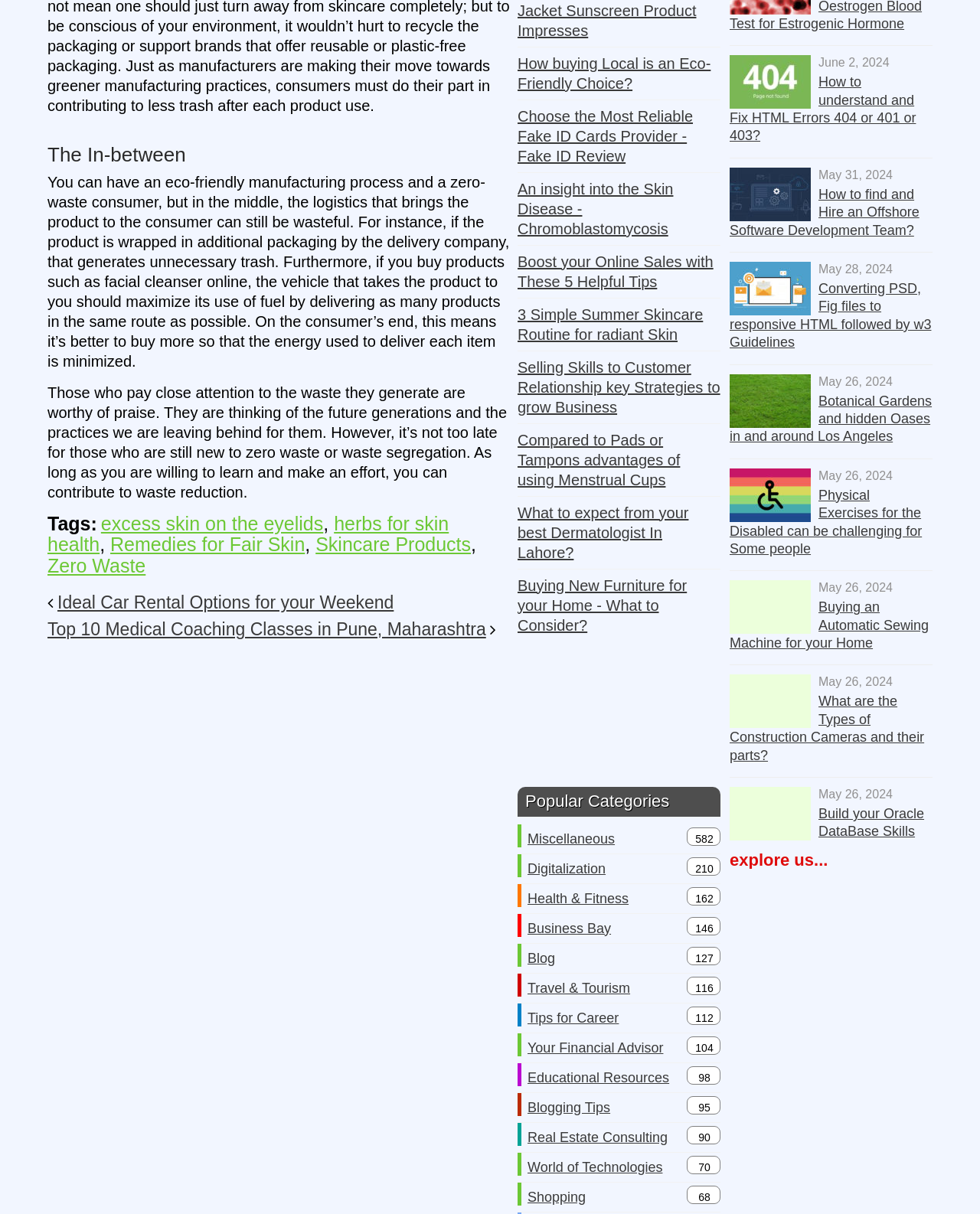Show me the bounding box coordinates of the clickable region to achieve the task as per the instruction: "Click on the link to read the internship report by André at Queens Park Rangers FC".

None